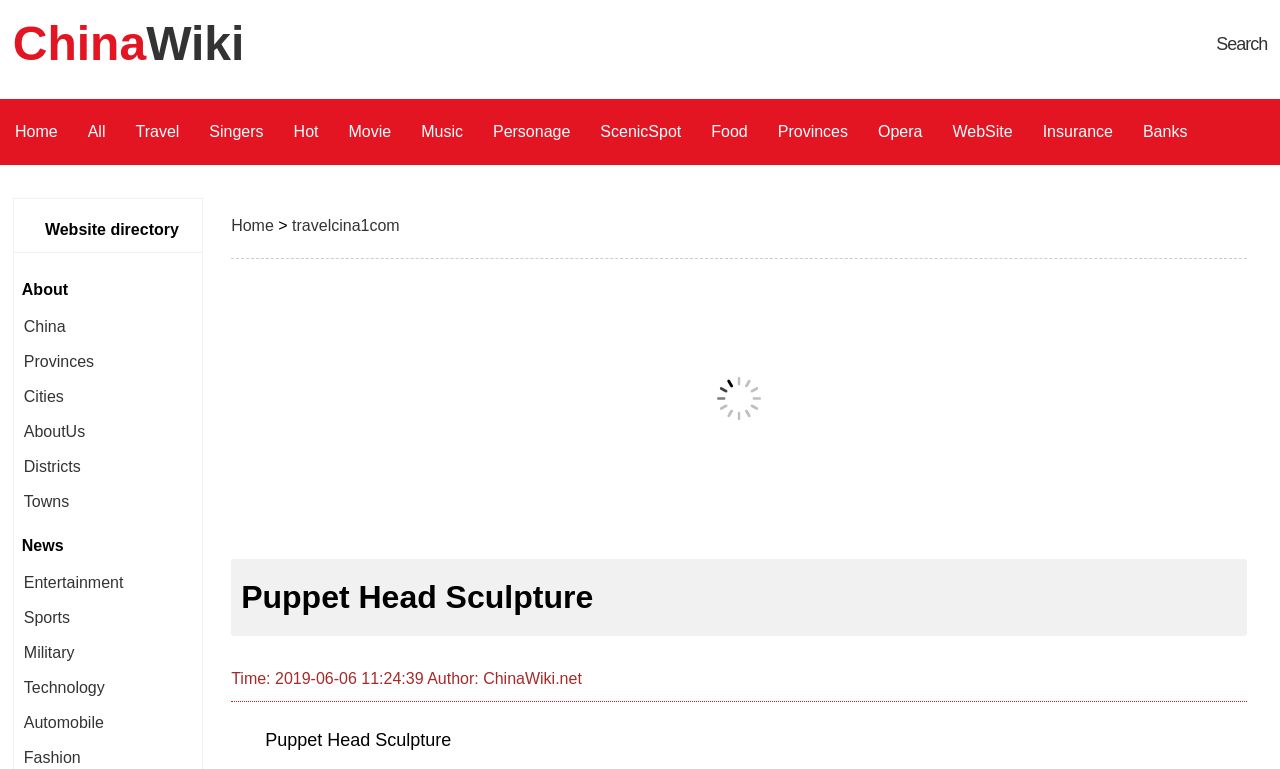What is the category of the link 'Singers'?
Answer the question with a detailed explanation, including all necessary information.

The link 'Singers' is located near the link 'Movie' and 'Music', which suggests that it belongs to the category of Entertainment.